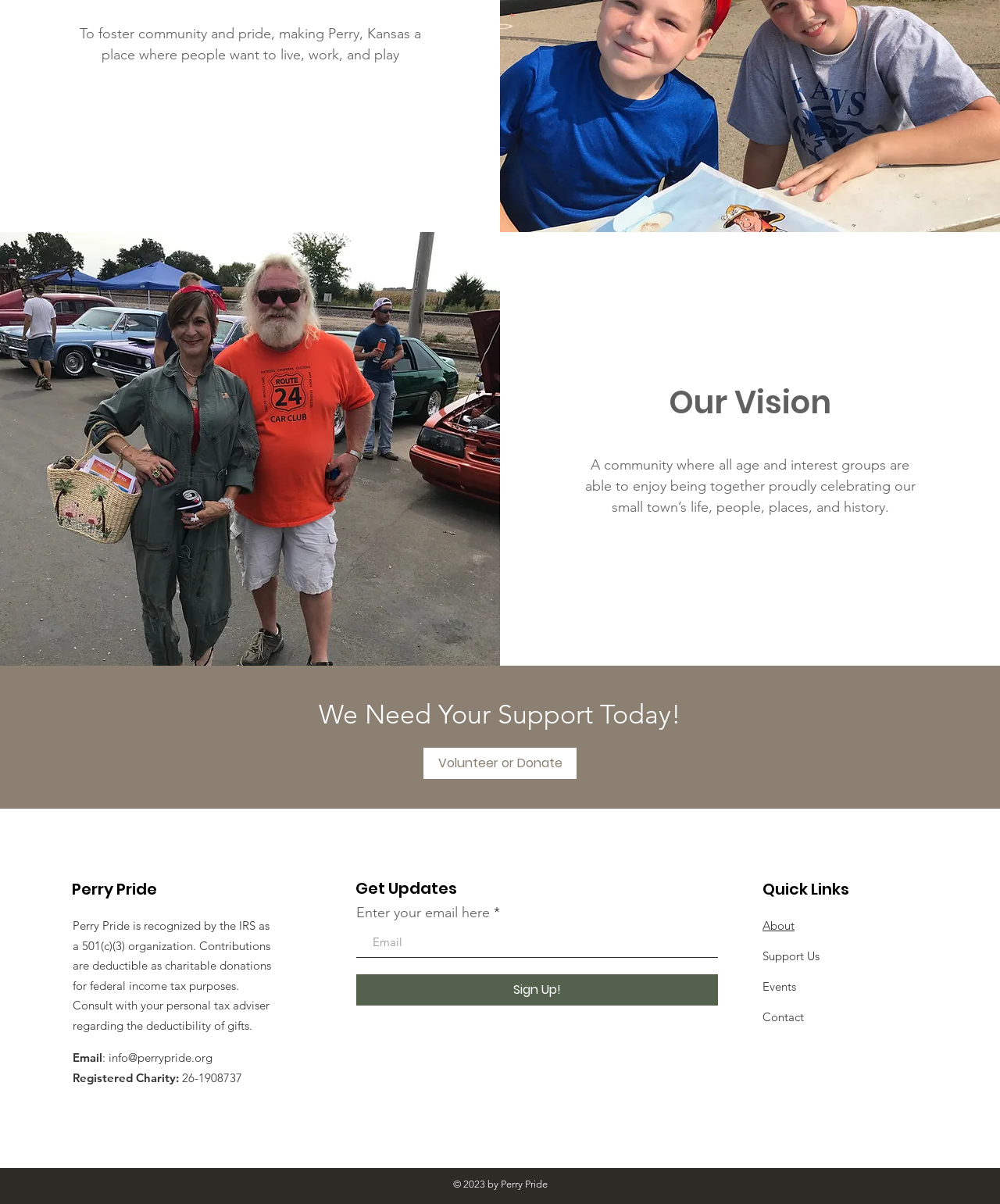Find the bounding box coordinates for the HTML element specified by: "About".

[0.762, 0.762, 0.795, 0.775]